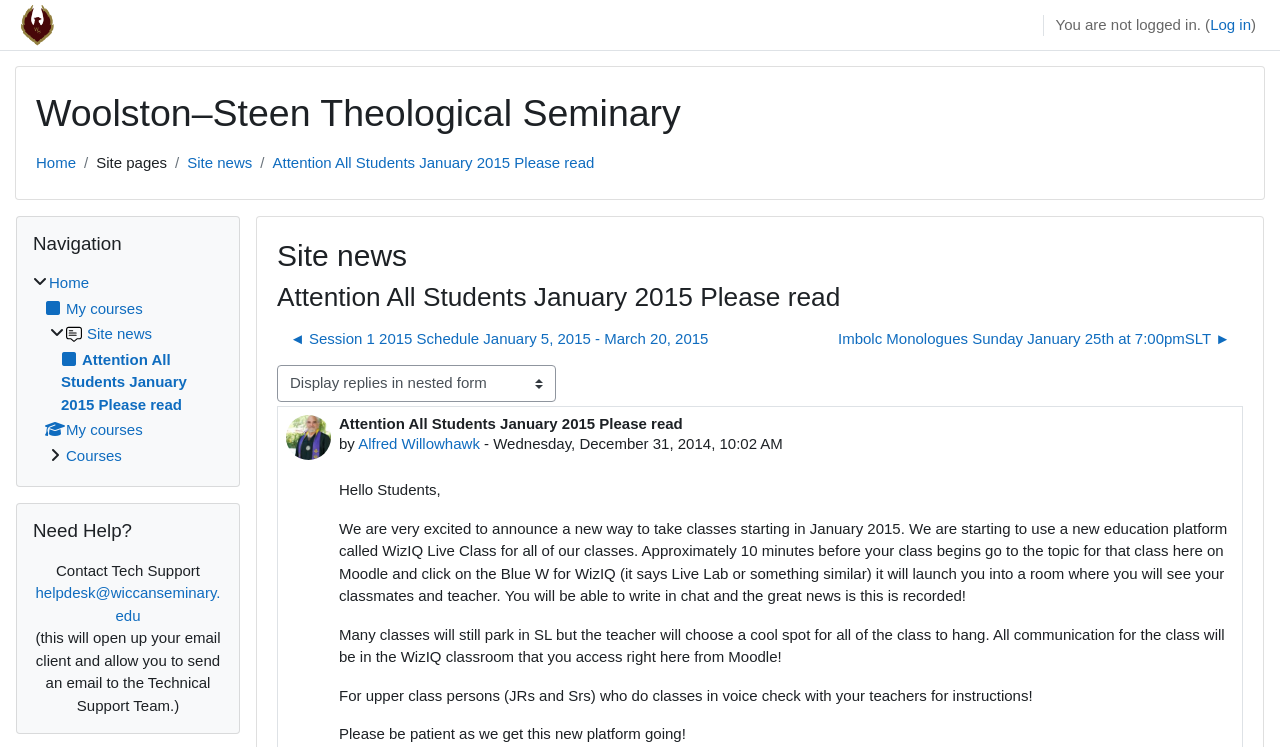Identify the bounding box coordinates of the section that should be clicked to achieve the task described: "Click on the 'Let's Talk' button".

None